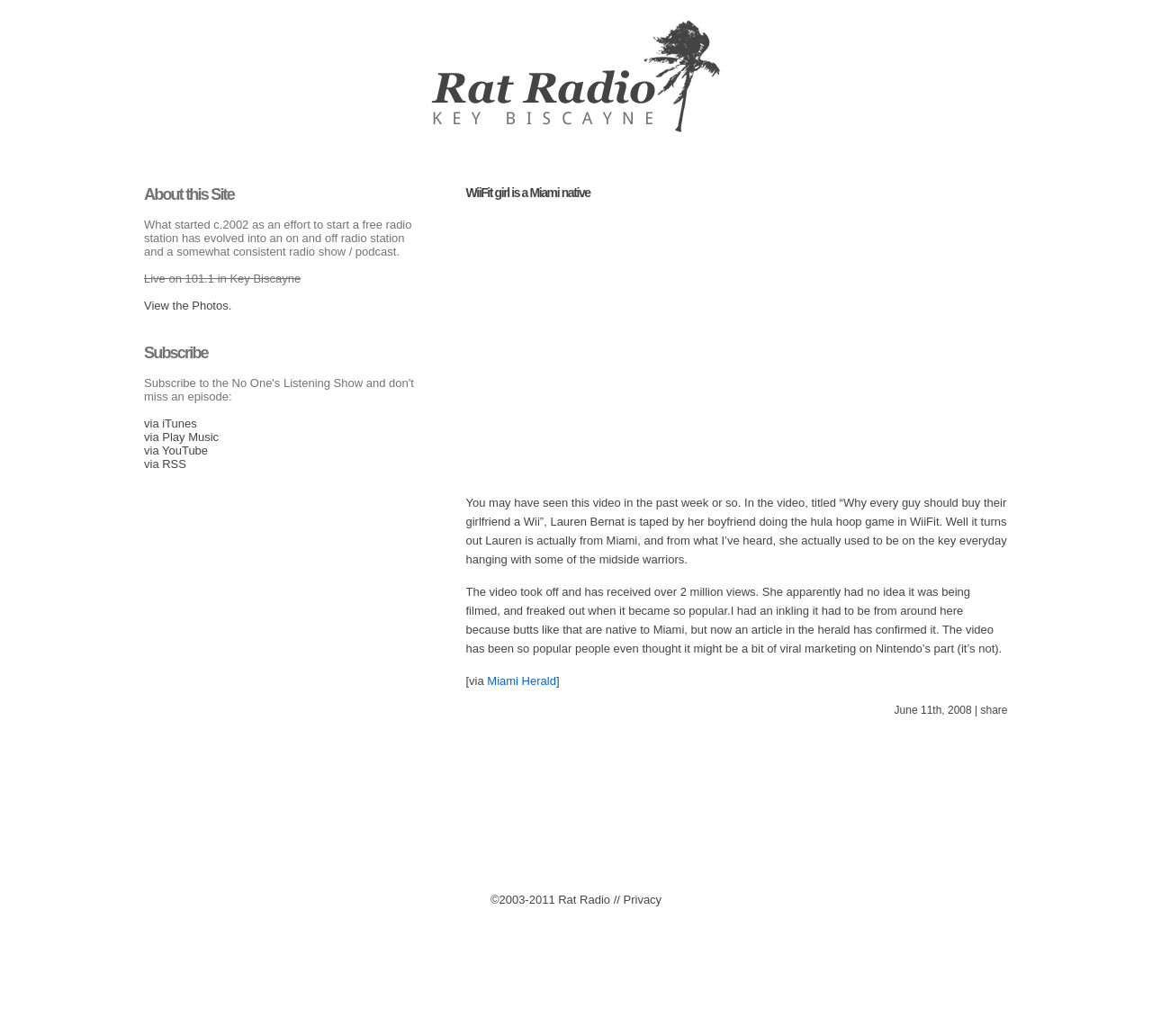Using the format (top-left x, top-left y, bottom-right x, bottom-right y), and given the element description, identify the bounding box coordinates within the screenshot: share

[0.851, 0.679, 0.875, 0.692]